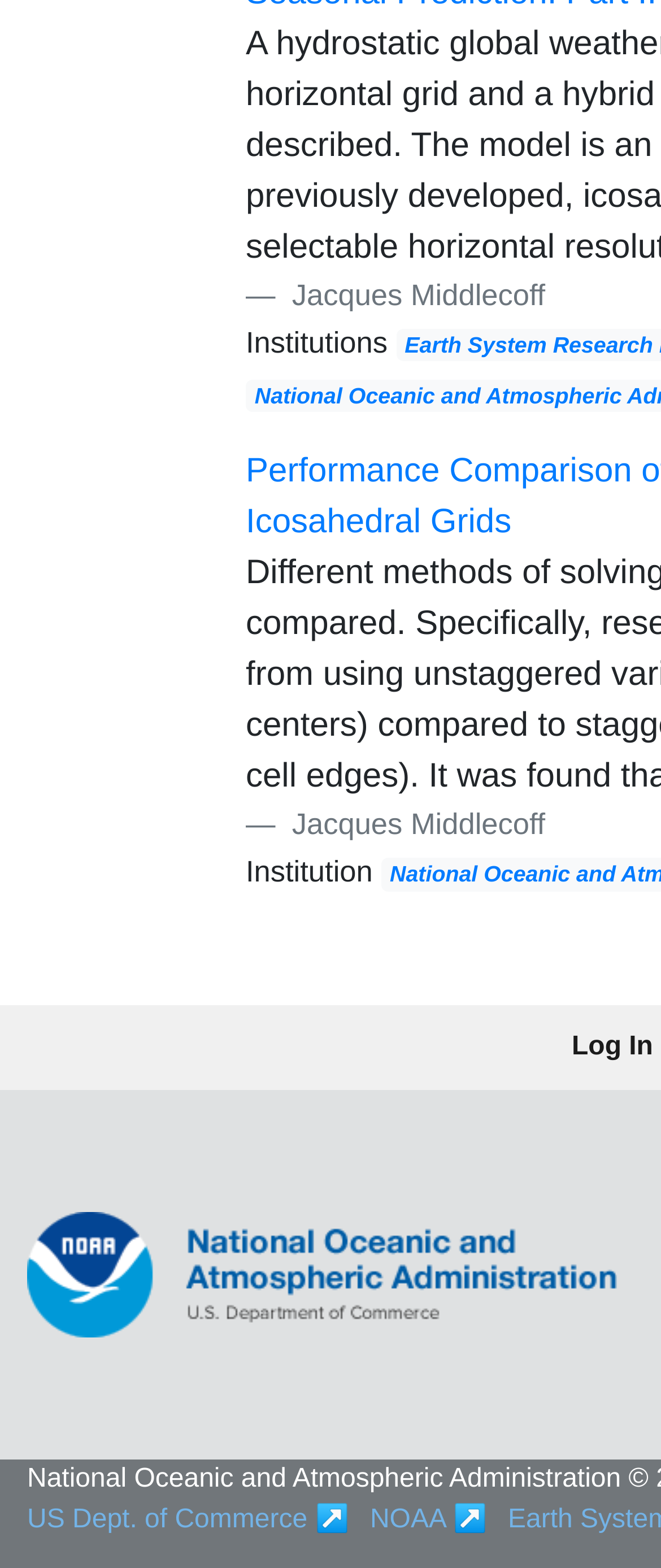Respond with a single word or short phrase to the following question: 
What is the link to the right of the '↗' symbol?

NOAA